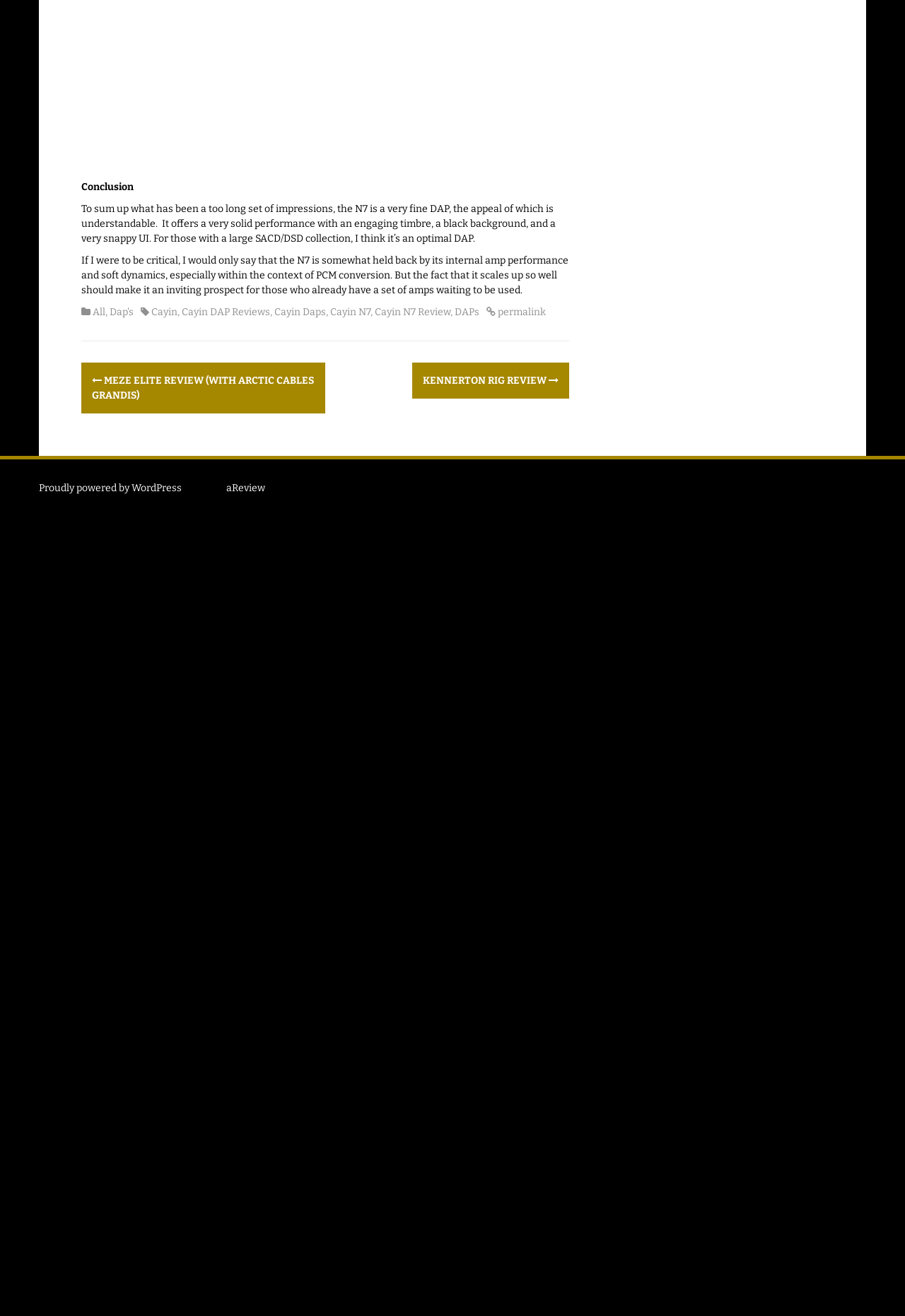Please locate the bounding box coordinates of the element that needs to be clicked to achieve the following instruction: "Visit 'Cayin DAP Reviews'". The coordinates should be four float numbers between 0 and 1, i.e., [left, top, right, bottom].

[0.201, 0.233, 0.298, 0.242]